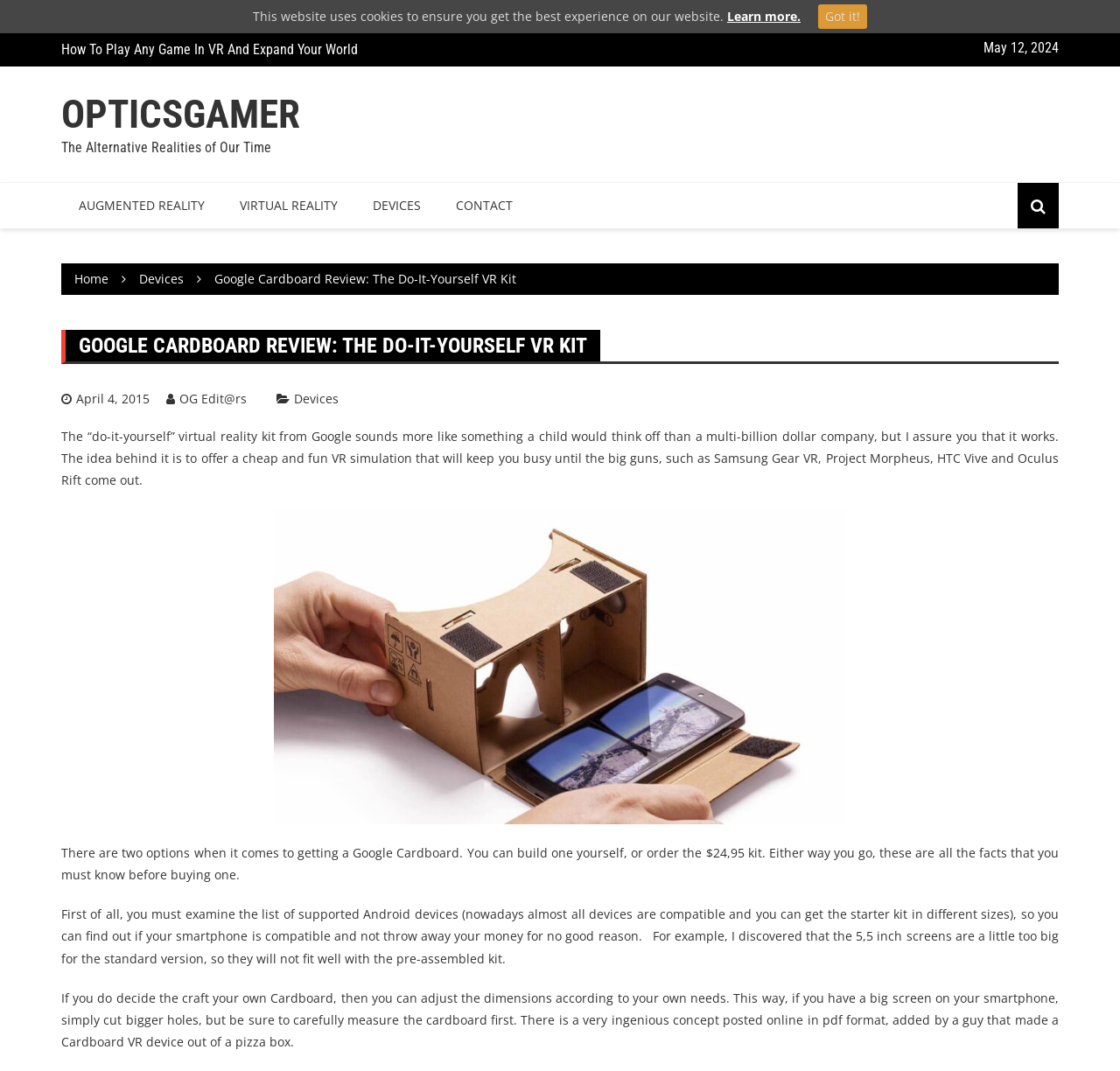Locate the bounding box coordinates of the clickable region necessary to complete the following instruction: "Click on the 'Google Cardboard Review: The Do-It-Yourself VR Kit' link". Provide the coordinates in the format of four float numbers between 0 and 1, i.e., [left, top, right, bottom].

[0.191, 0.252, 0.461, 0.268]